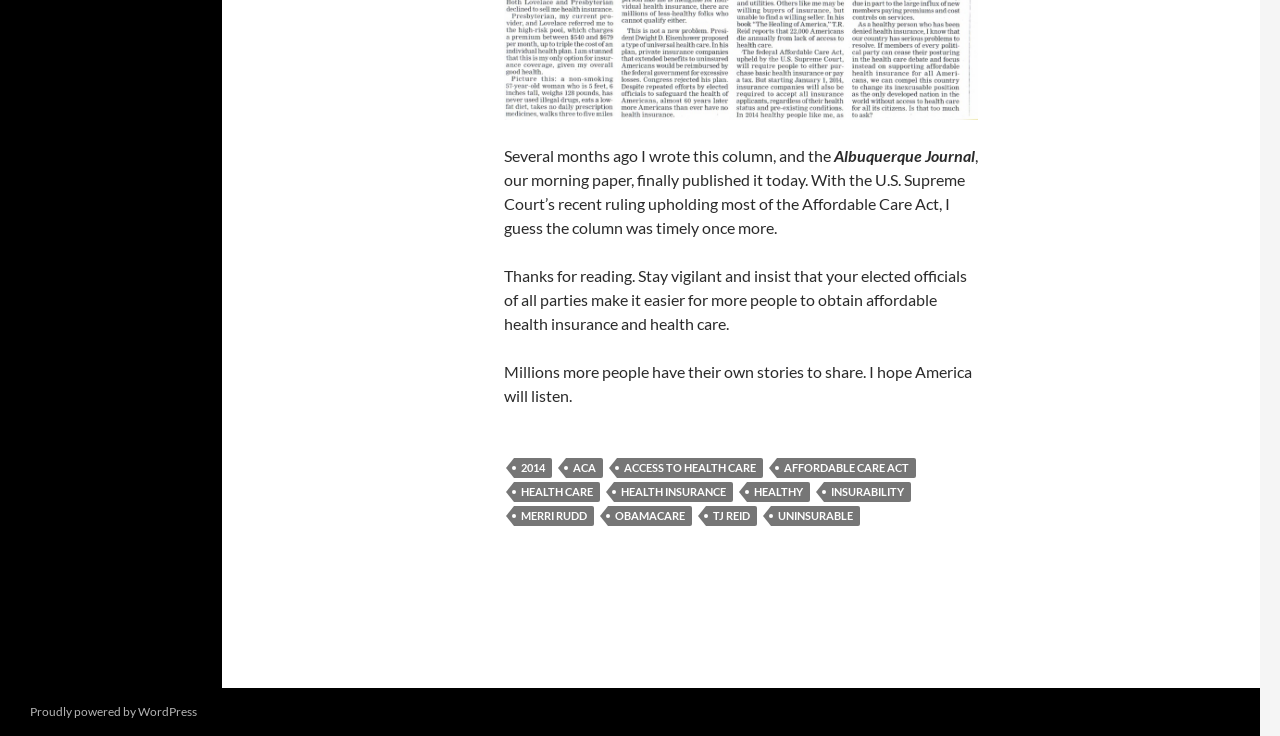From the screenshot, find the bounding box of the UI element matching this description: "Proudly powered by WordPress". Supply the bounding box coordinates in the form [left, top, right, bottom], each a float between 0 and 1.

[0.023, 0.957, 0.154, 0.977]